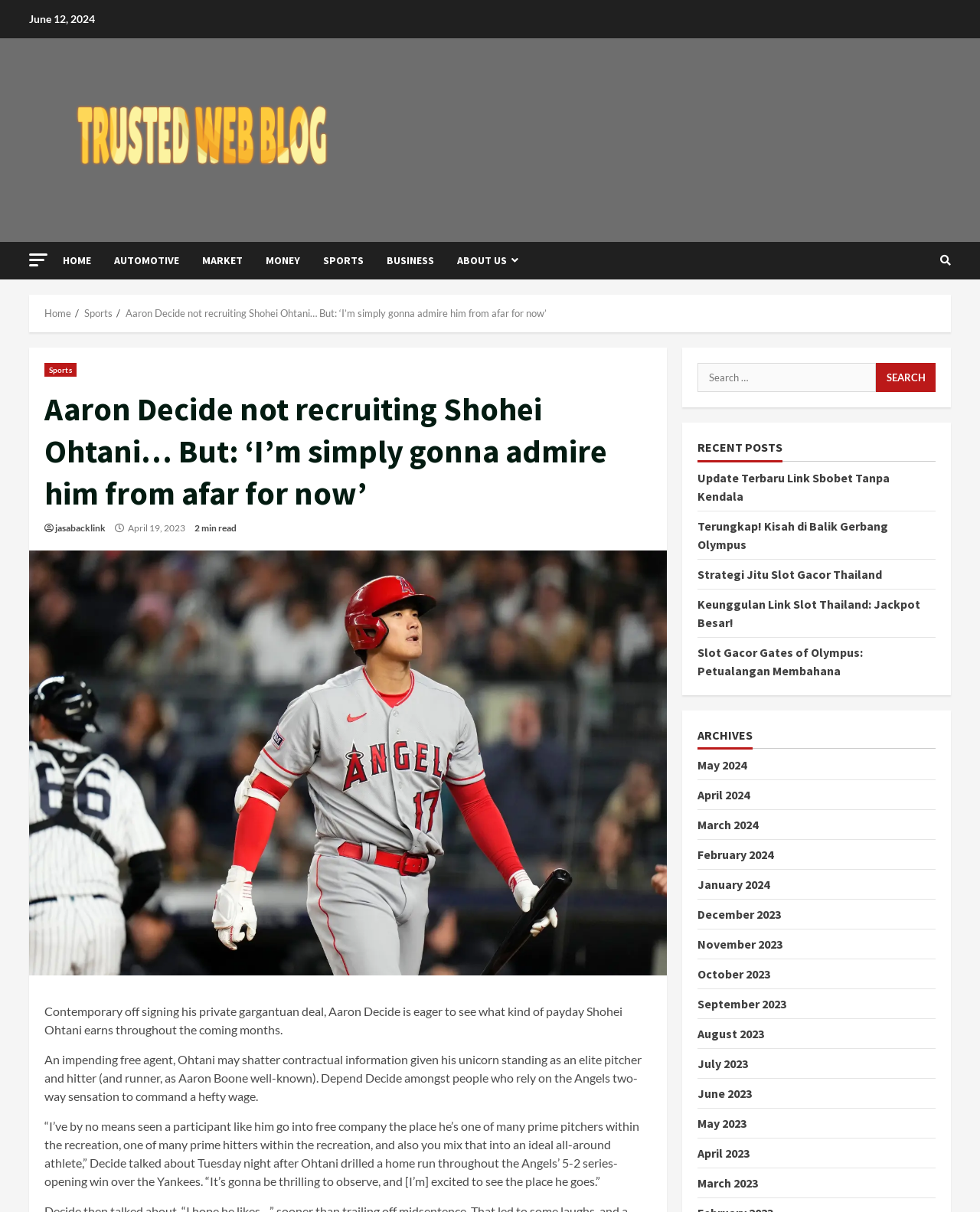Identify the headline of the webpage and generate its text content.

Aaron Decide not recruiting Shohei Ohtani… But: ‘I’m simply gonna admire him from afar for now’